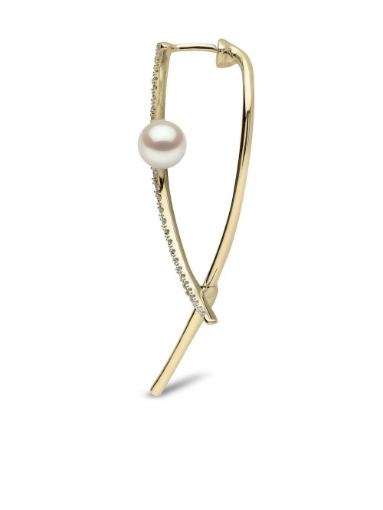What is the purpose of the diamonds in the earrings?
Answer the question with a single word or phrase, referring to the image.

To enhance the pearl's beauty